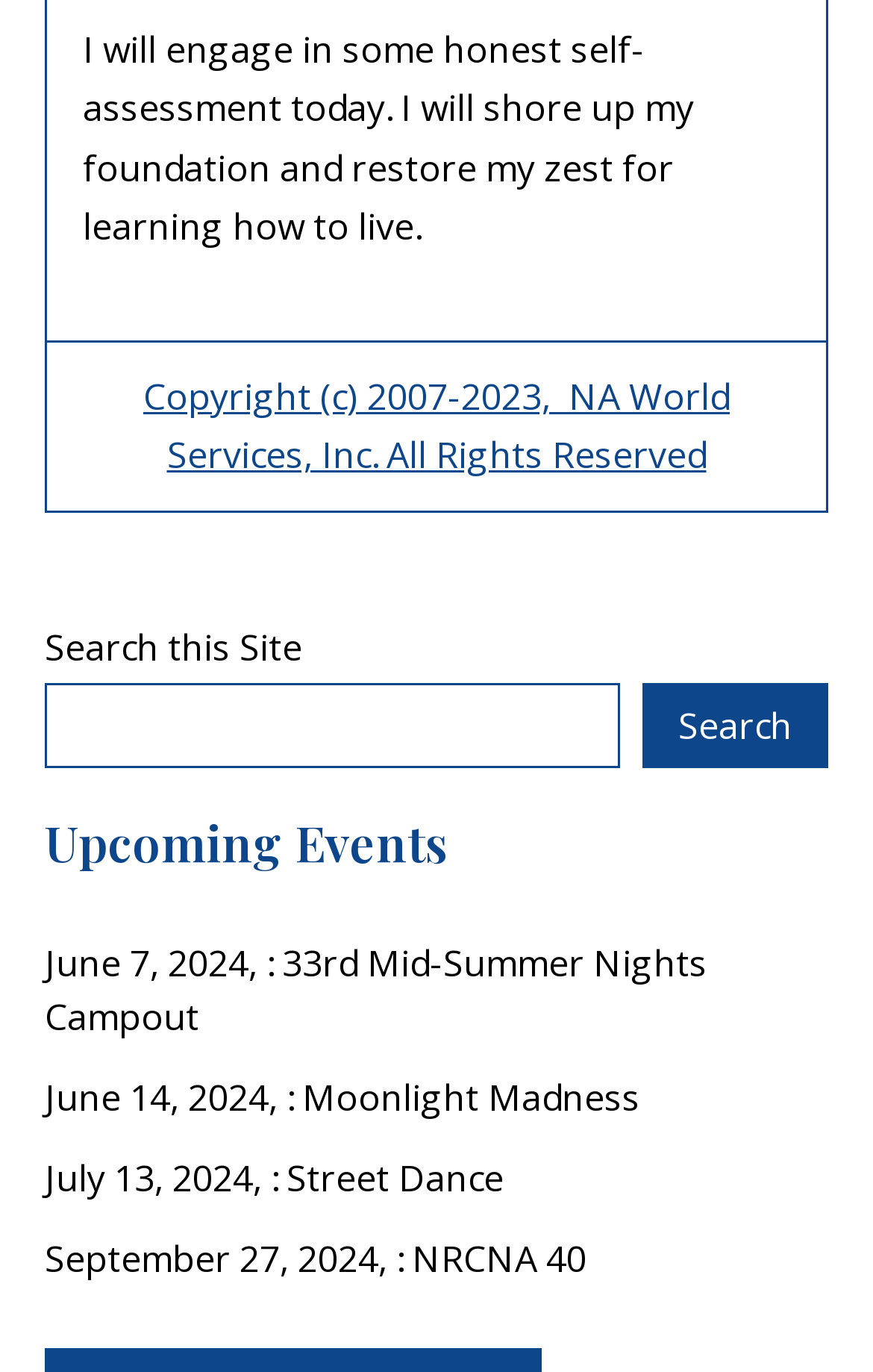Provide a one-word or short-phrase answer to the question:
What is the date of the 'Street Dance' event?

July 13, 2024